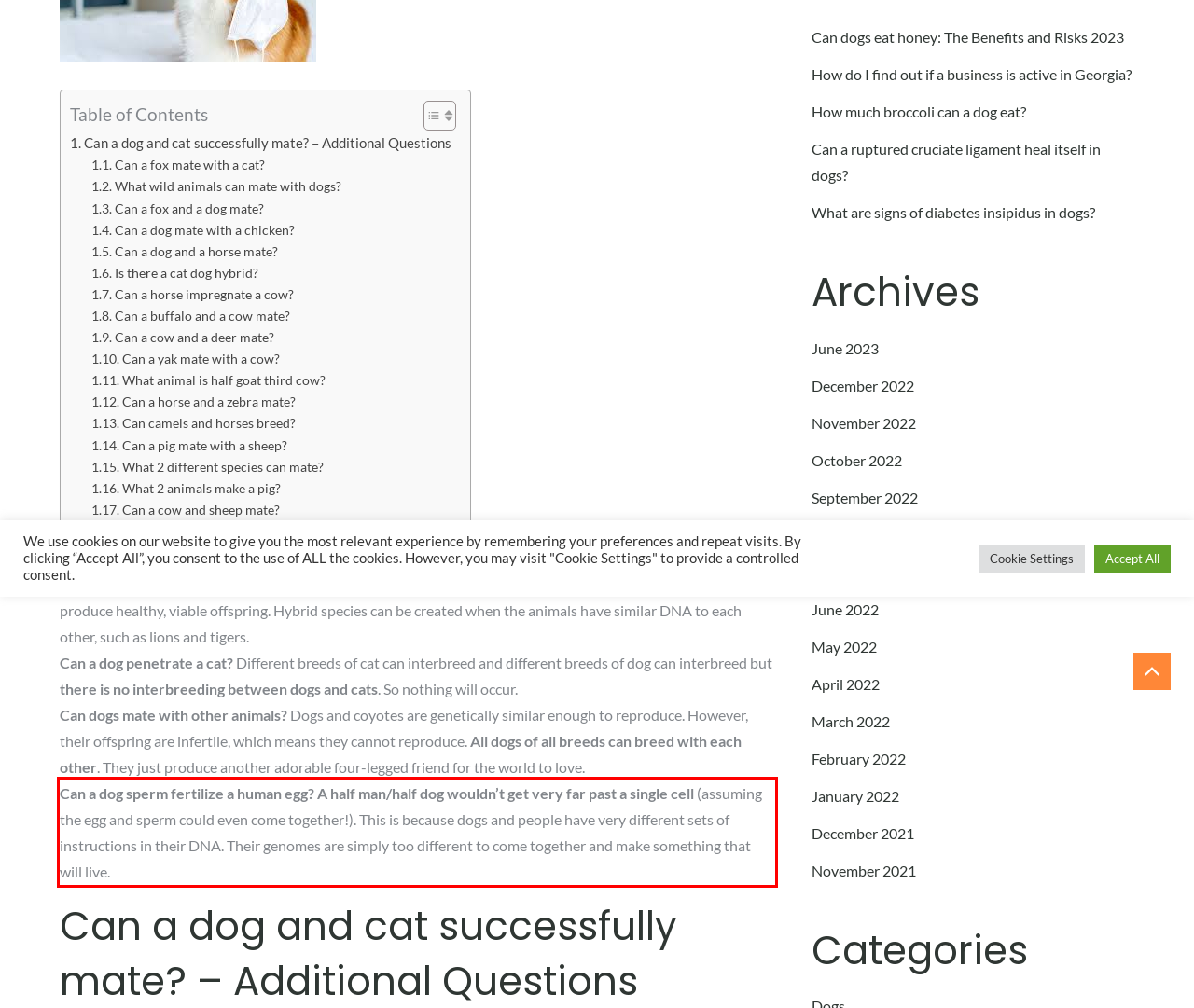Given a webpage screenshot, identify the text inside the red bounding box using OCR and extract it.

Can a dog sperm fertilize a human egg? A half man/half dog wouldn’t get very far past a single cell (assuming the egg and sperm could even come together!). This is because dogs and people have very different sets of instructions in their DNA. Their genomes are simply too different to come together and make something that will live.